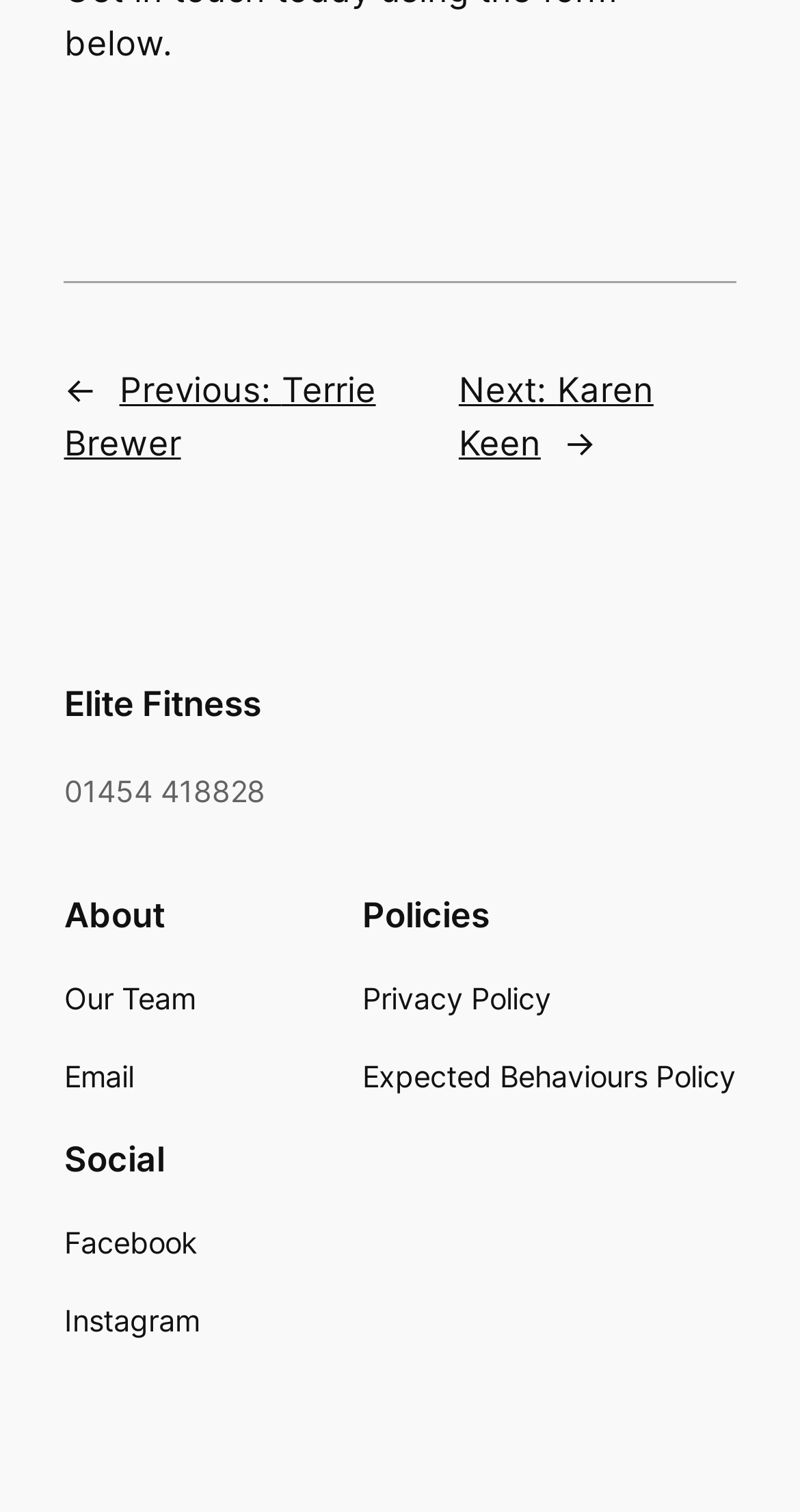Could you locate the bounding box coordinates for the section that should be clicked to accomplish this task: "visit Facebook".

[0.08, 0.807, 0.247, 0.837]